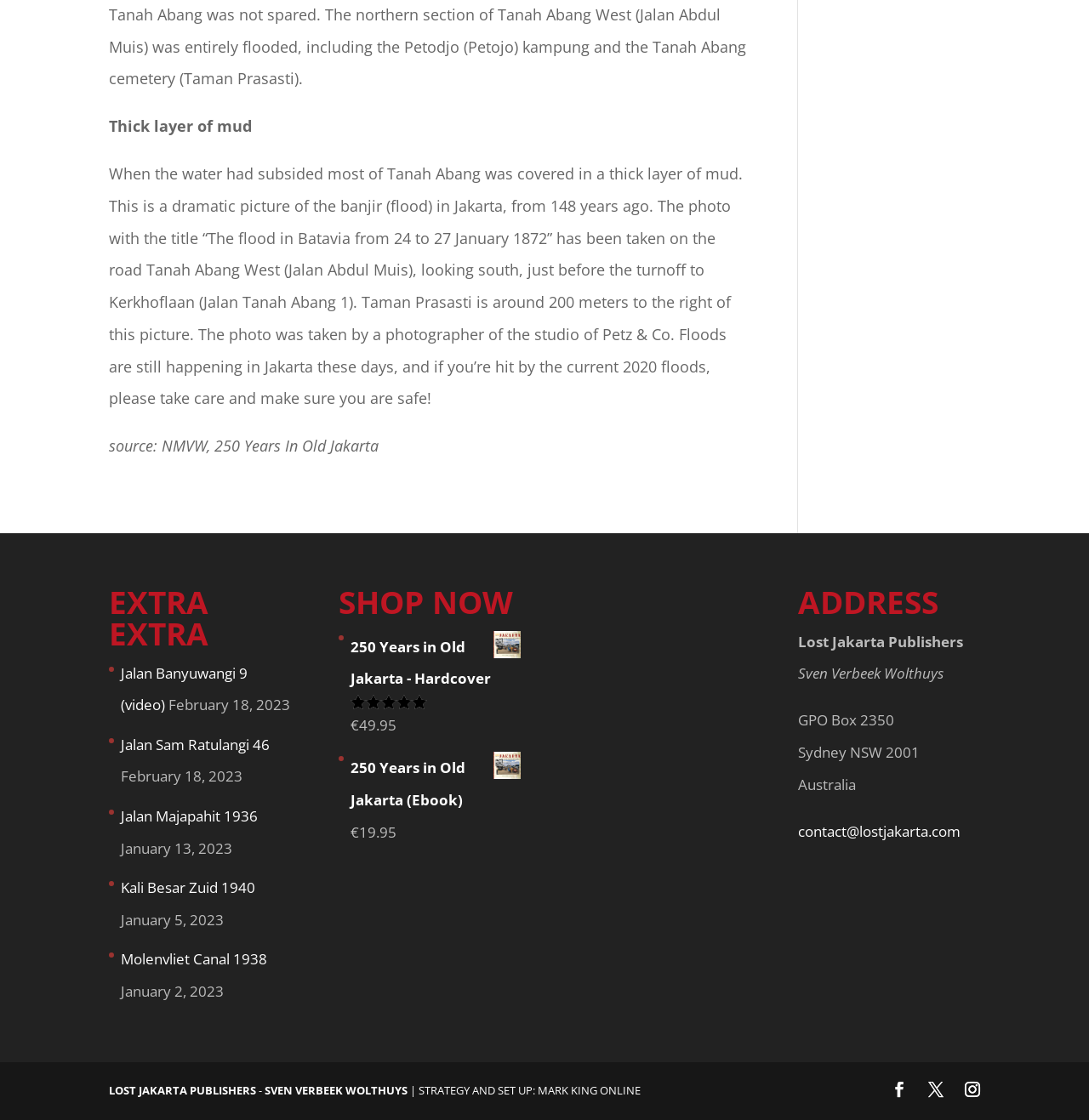Using the provided description: "aria-label="Search icon link"", find the bounding box coordinates of the corresponding UI element. The output should be four float numbers between 0 and 1, in the format [left, top, right, bottom].

None